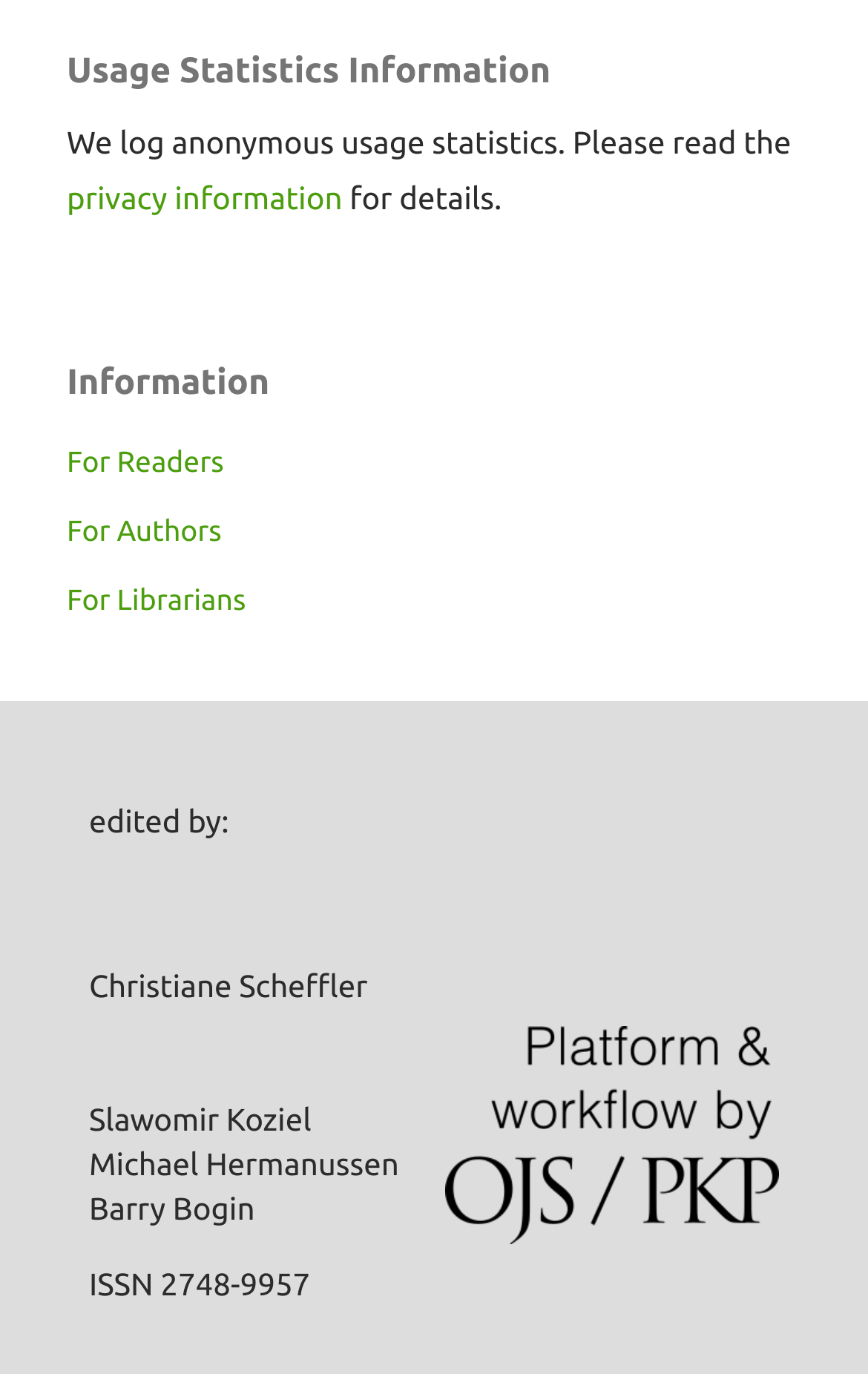What is the purpose of the links 'For Readers', 'For Authors', and 'For Librarians'?
From the screenshot, provide a brief answer in one word or phrase.

To provide information